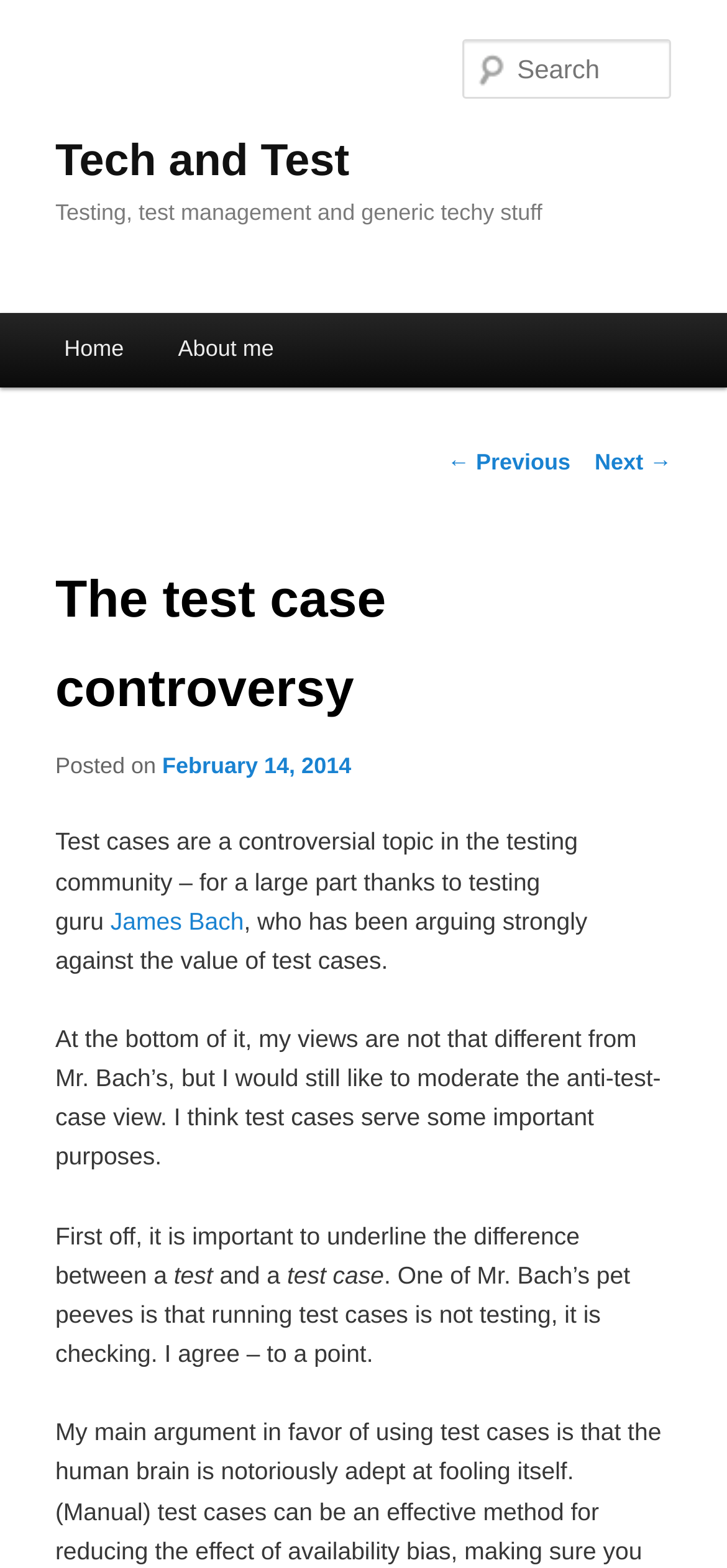Who is the testing guru mentioned in the article?
Please provide a comprehensive answer based on the information in the image.

The testing guru mentioned in the article is James Bach, who is linked to in the text as 'James Bach' and is described as arguing strongly against the value of test cases.